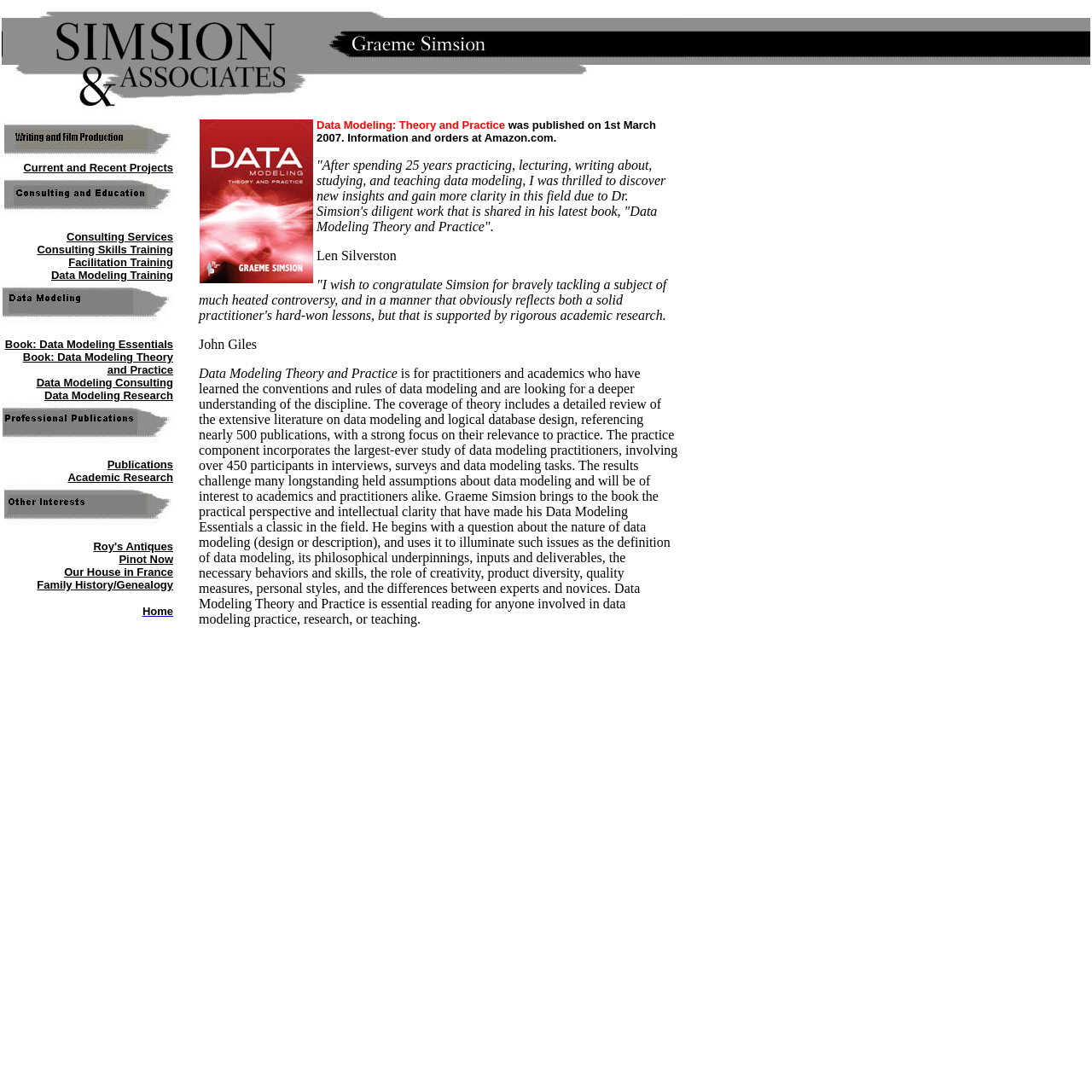Please identify the bounding box coordinates of the element's region that I should click in order to complete the following instruction: "Explore data modeling theory and practice book". The bounding box coordinates consist of four float numbers between 0 and 1, i.e., [left, top, right, bottom].

[0.005, 0.309, 0.159, 0.321]